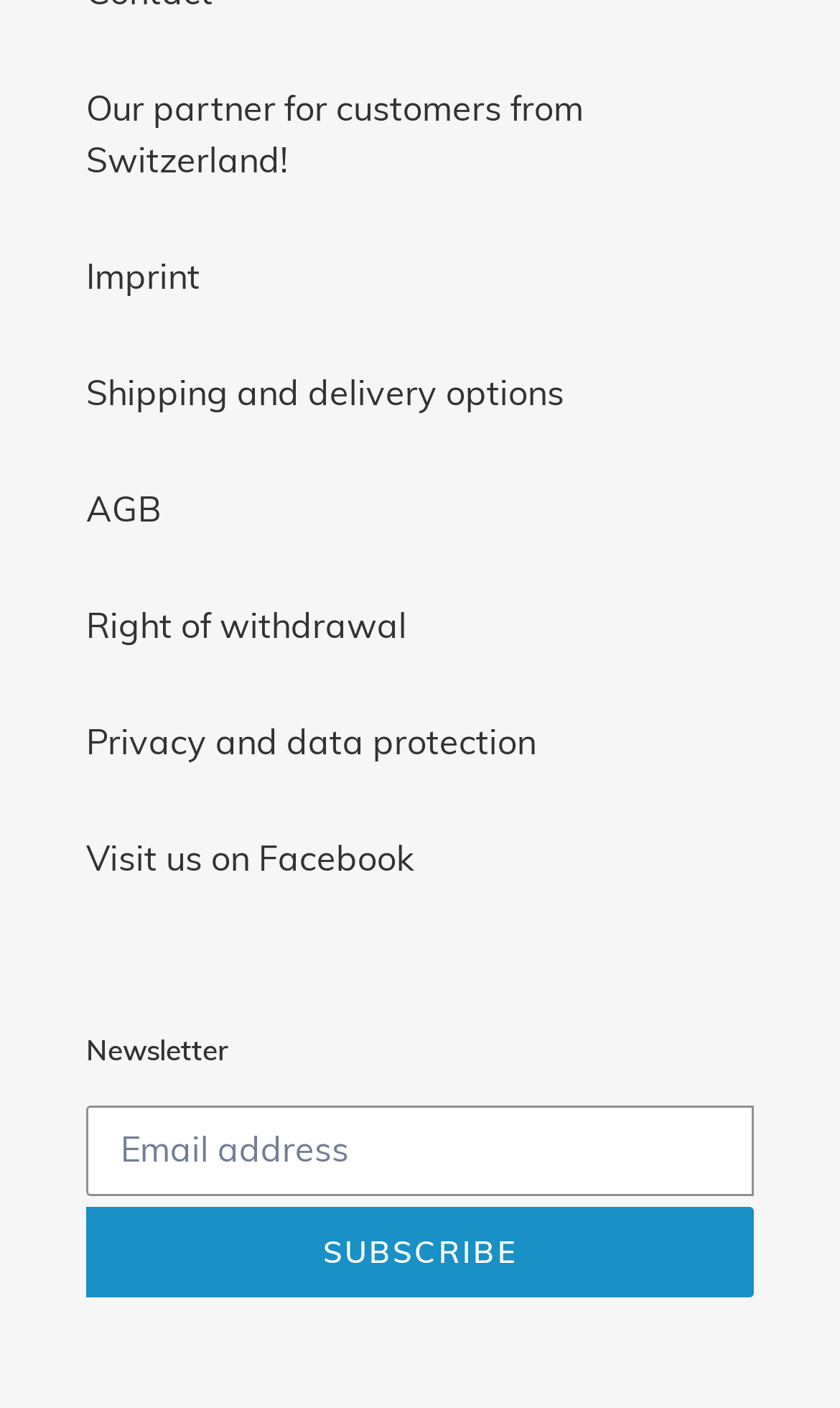Predict the bounding box of the UI element that fits this description: "Imprint".

[0.103, 0.18, 0.238, 0.211]